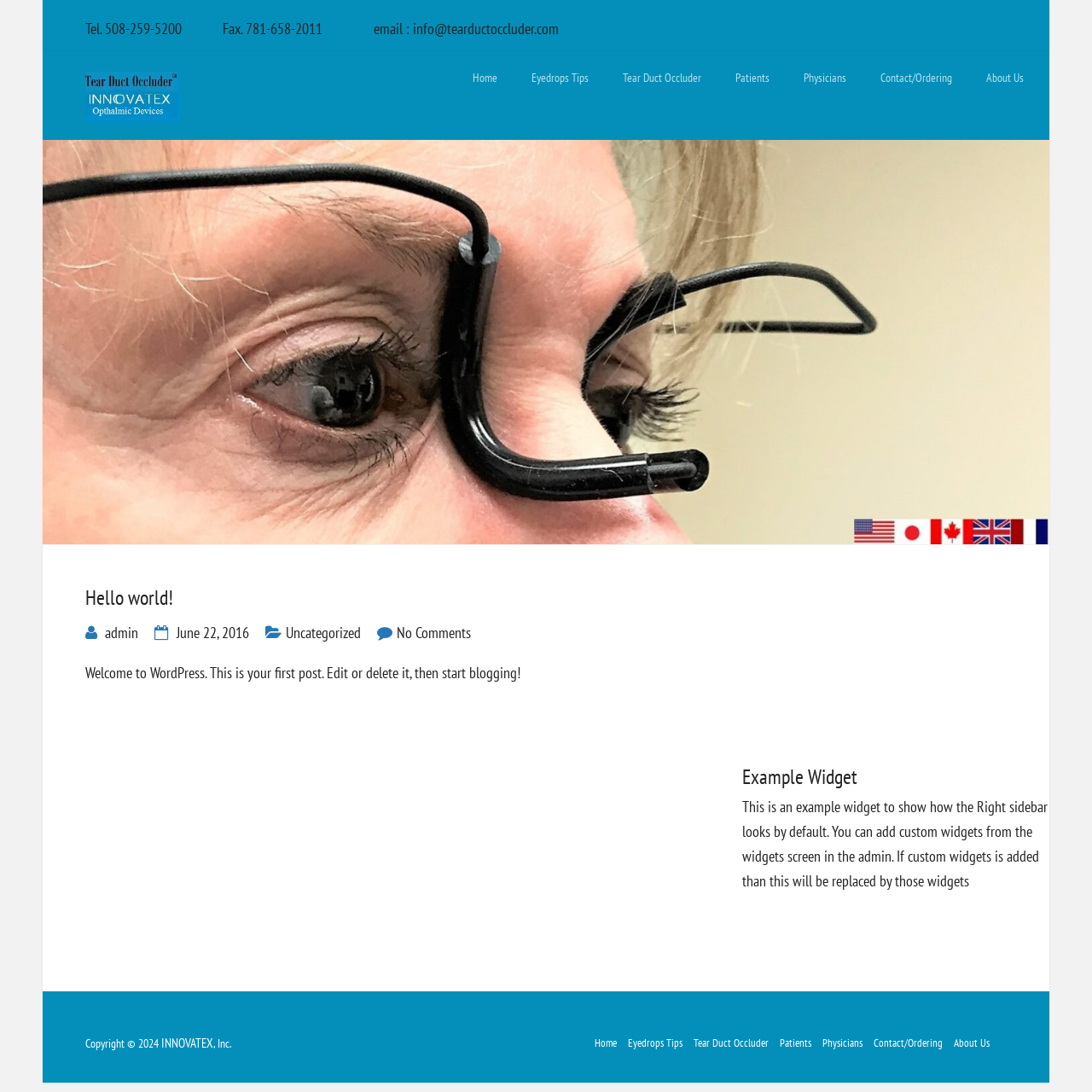Please give a succinct answer to the question in one word or phrase:
What is the phone number on the webpage?

508-259-5200